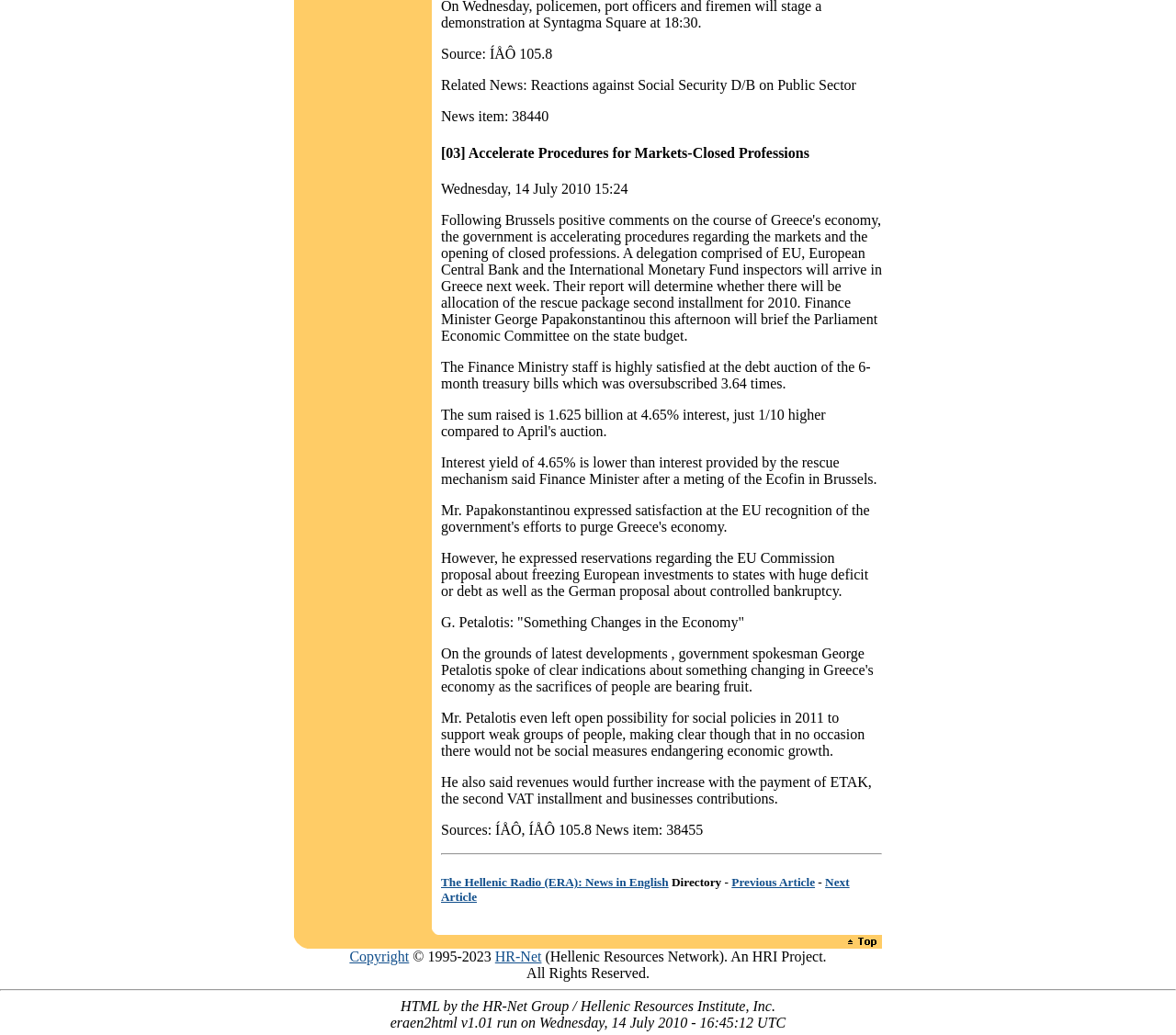Locate the bounding box of the UI element defined by this description: "Copyright". The coordinates should be given as four float numbers between 0 and 1, formatted as [left, top, right, bottom].

[0.297, 0.917, 0.348, 0.932]